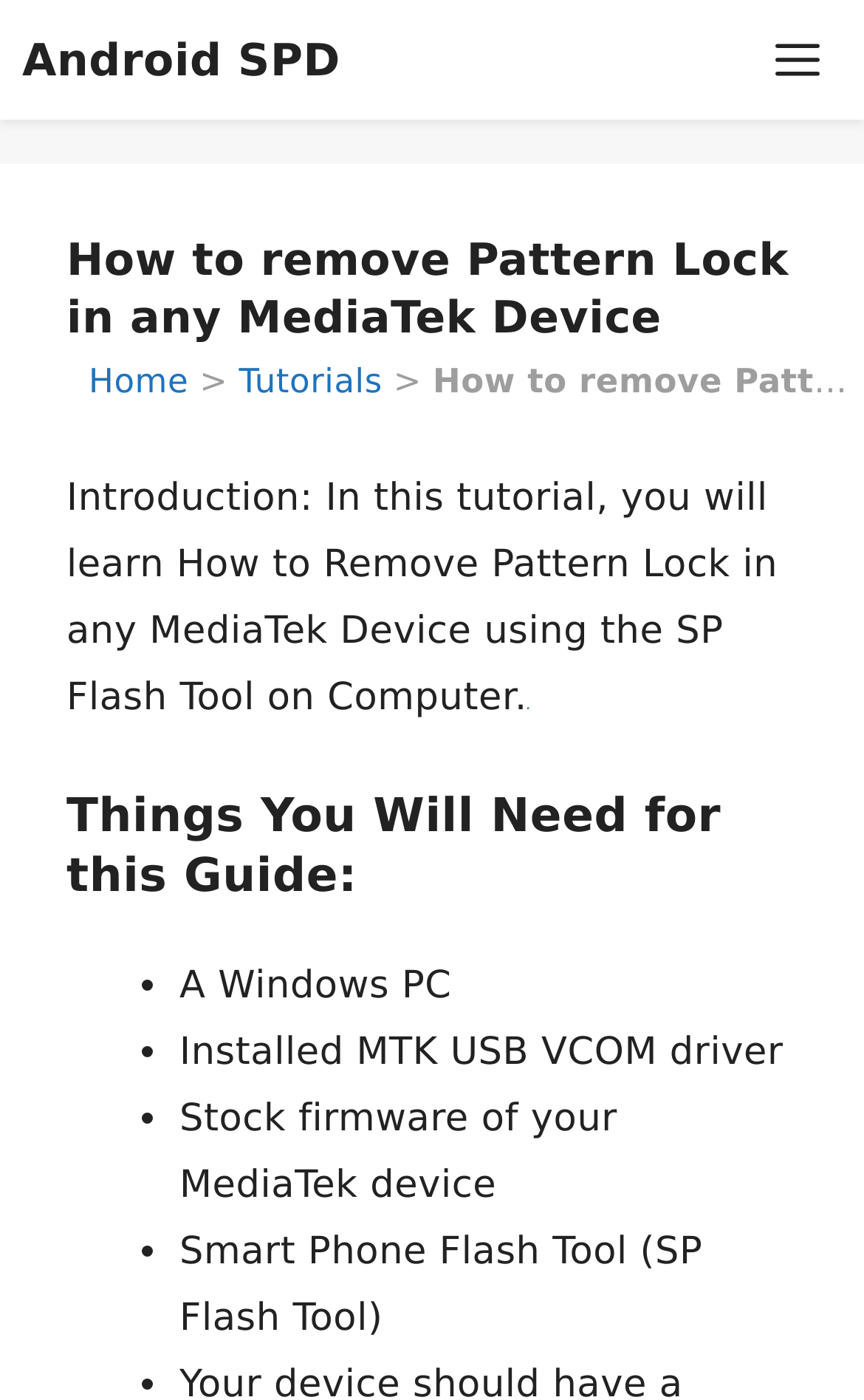Find and generate the main title of the webpage.

How to remove Pattern Lock in any MediaTek Device